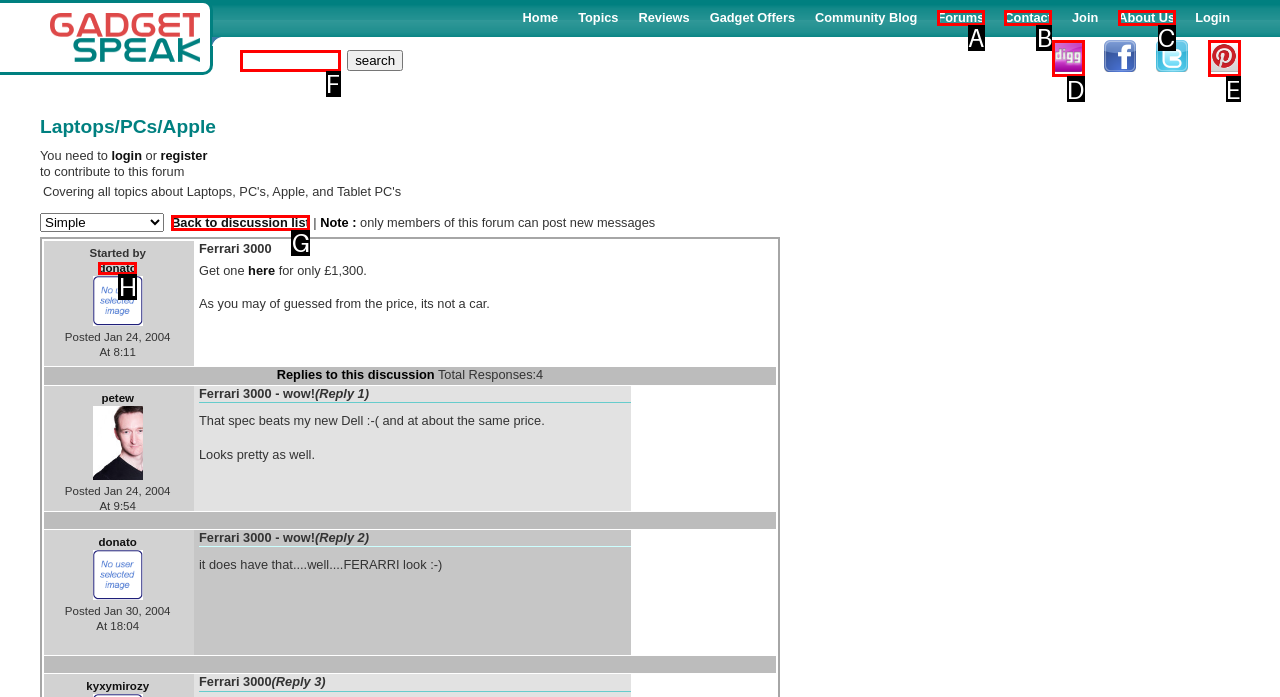Which HTML element matches the description: About Us?
Reply with the letter of the correct choice.

C